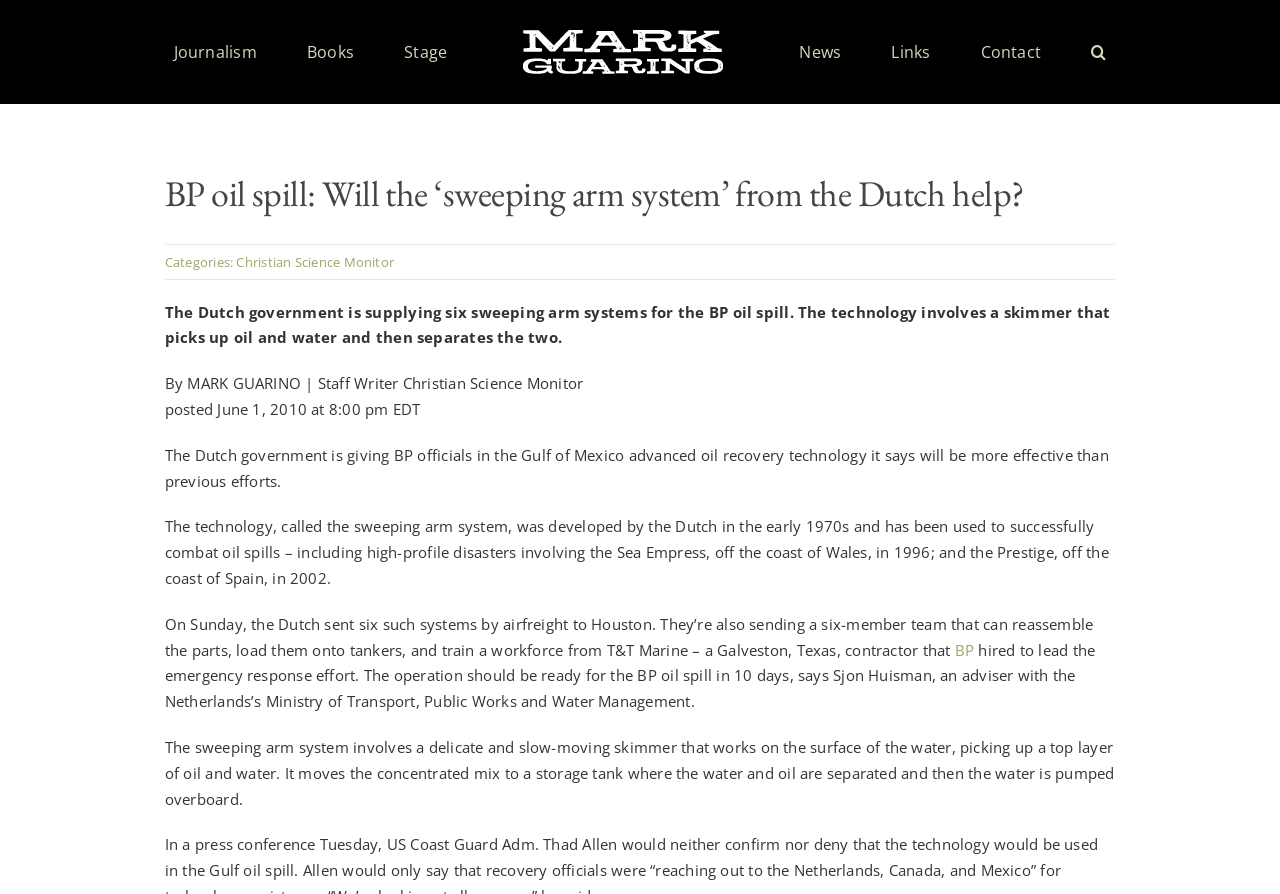When was the article posted?
Provide a thorough and detailed answer to the question.

I found this information in the text 'posted June 1, 2010 at 8:00 pm EDT' which is located near the top of the webpage.